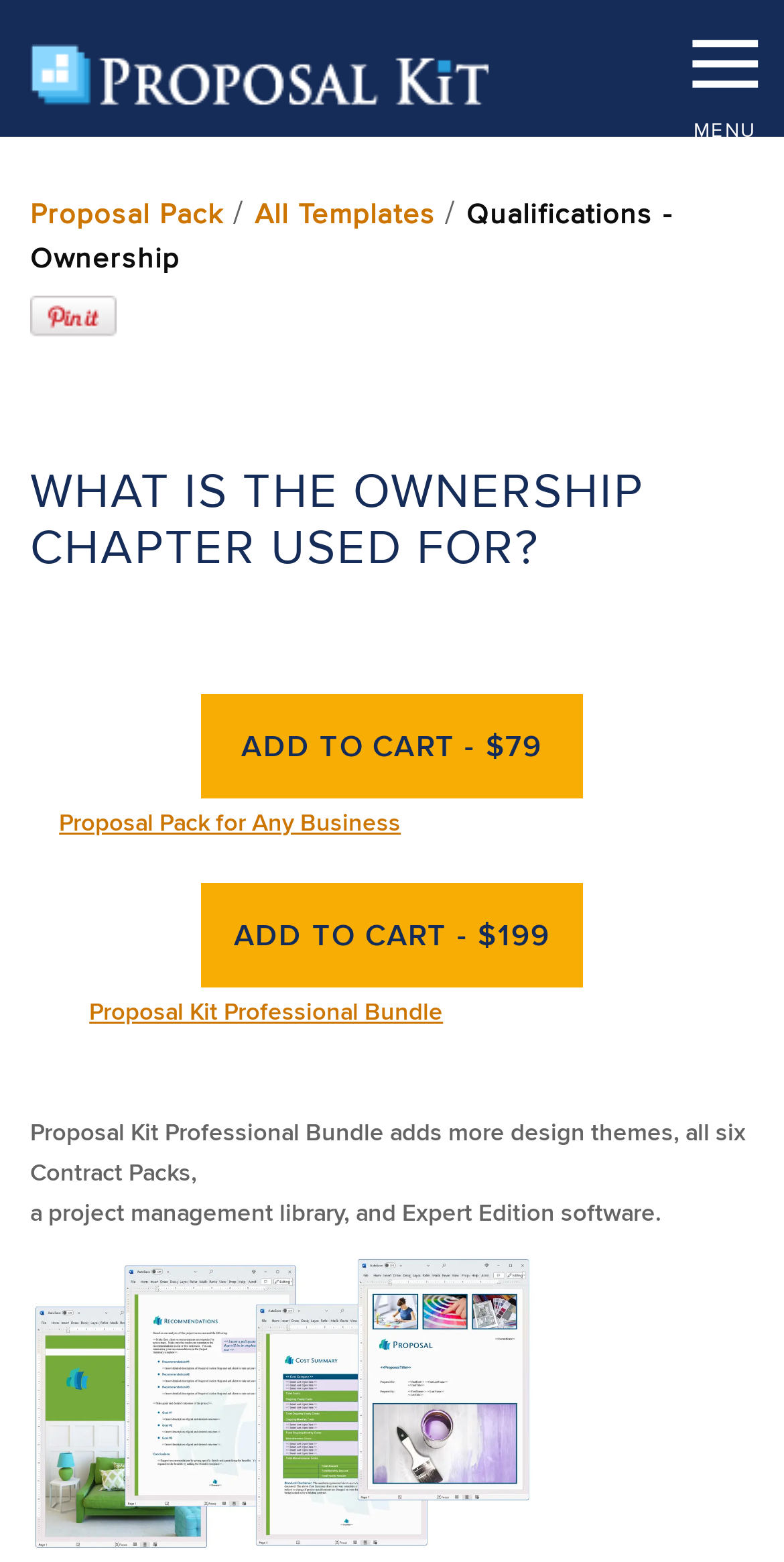What is the name of the logo?
Answer briefly with a single word or phrase based on the image.

Proposal Kit Logo